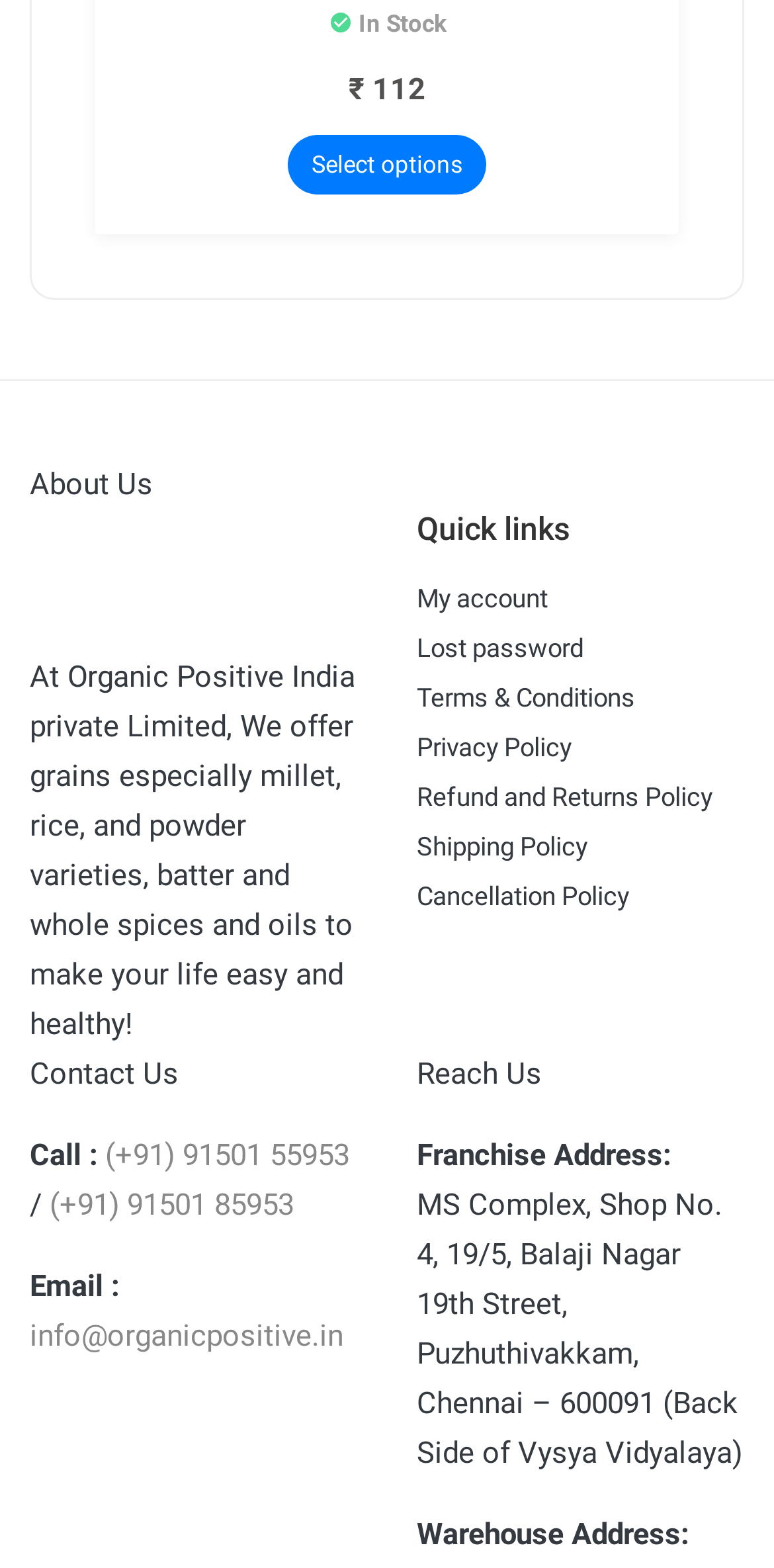Given the description: "(+91) 91501 85953", determine the bounding box coordinates of the UI element. The coordinates should be formatted as four float numbers between 0 and 1, [left, top, right, bottom].

[0.064, 0.757, 0.379, 0.78]